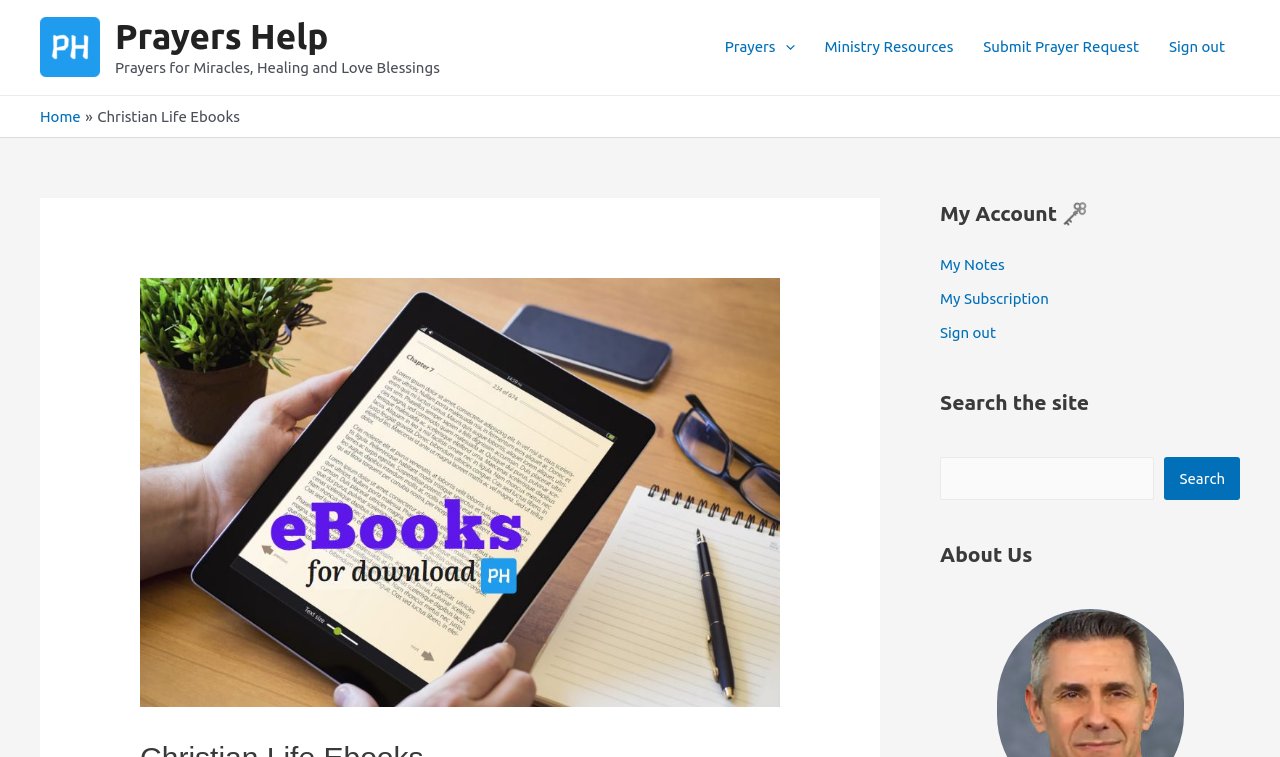Please specify the bounding box coordinates of the clickable region to carry out the following instruction: "Learn more about the curriculum". The coordinates should be four float numbers between 0 and 1, in the format [left, top, right, bottom].

None